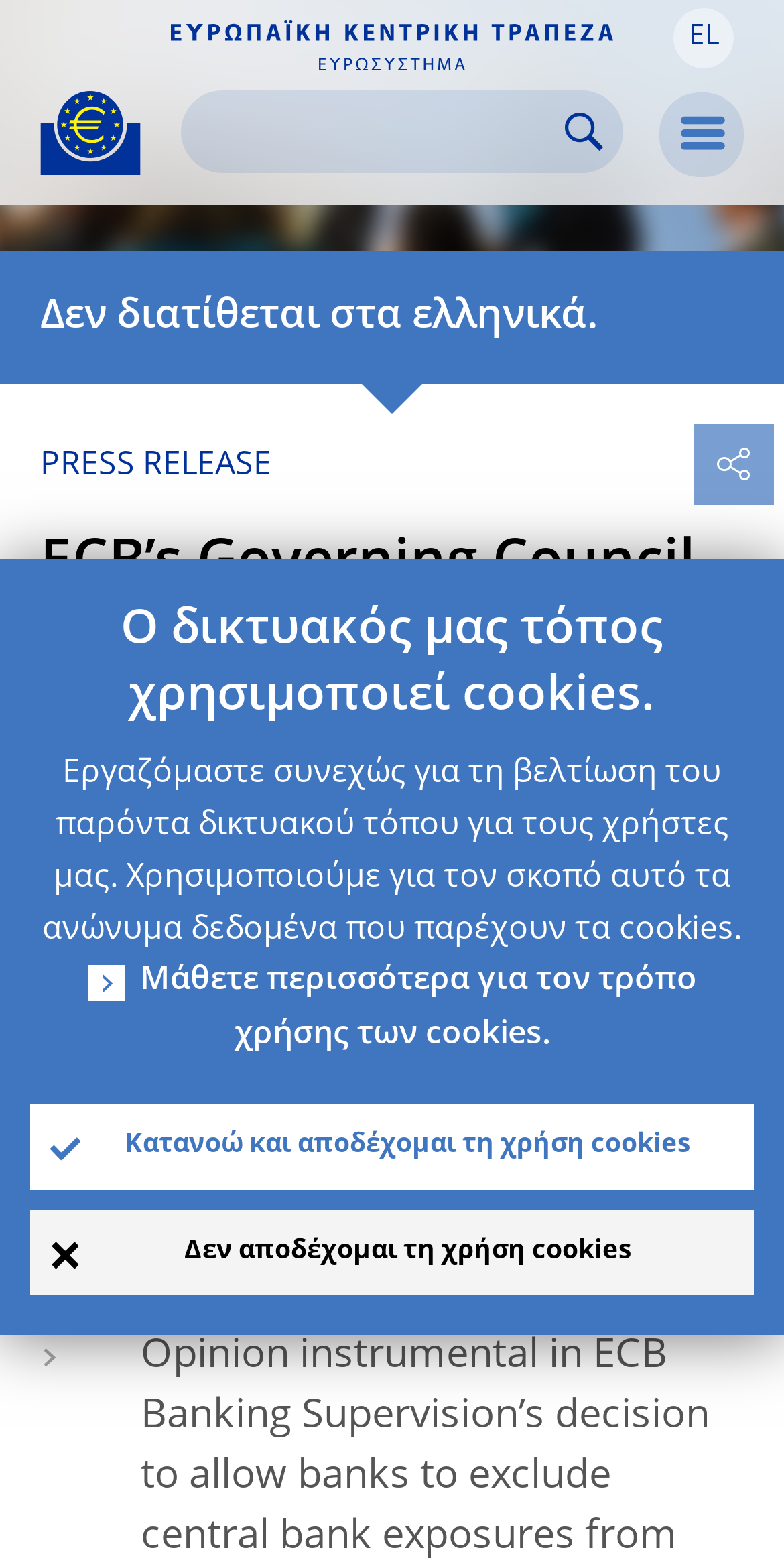Utilize the details in the image to thoroughly answer the following question: What language is the webpage currently in?

The button 'EL' at the top right corner of the webpage indicates that the webpage is currently in Greek language, and it also provides an option to switch to other languages.